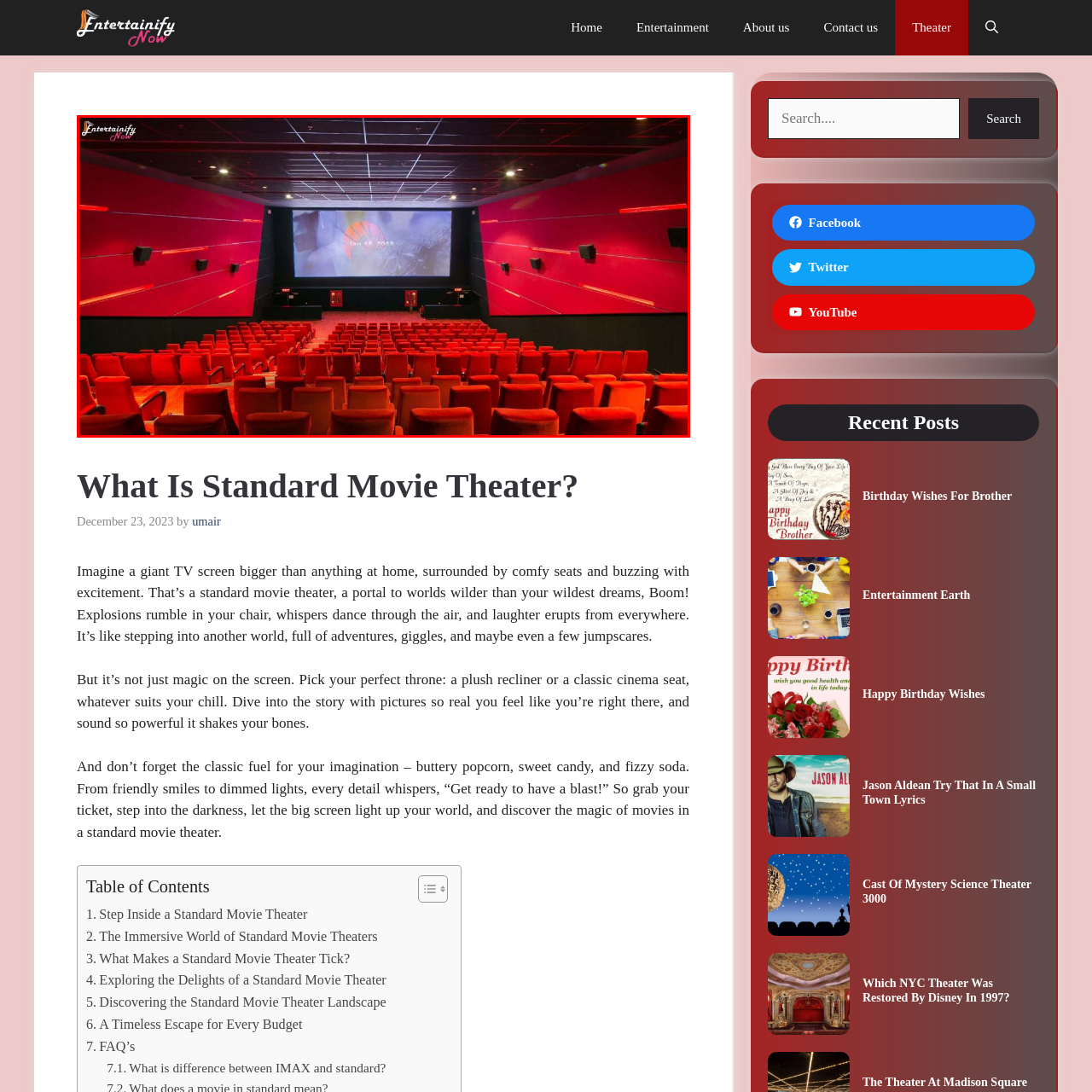Provide an elaborate description of the visual elements present in the image enclosed by the red boundary.

The image captures a vibrant and inviting interior of a standard movie theater, showcasing plush red seating arranged in a gently sloping layout that ensures every viewer has an unobstructed view of the large screen at the front. The auditorium is adorned with striking red walls, accented by subtle lighting that enhances the cozy atmosphere, perfect for immersing oneself in cinematic experiences. The screen displays visuals that hint at an exciting feature, drawing attention and anticipation. In this setting, the rows of comfortable seats promise a delightful movie-going experience, complemented by a modern aesthetic that encapsulates the joy of sharing stories on the big screen. This theater serves as a portal to adventures, laughter, and unforgettable moments, embodying the essence of what makes a standard movie theater a cherished destination for entertainment enthusiasts.